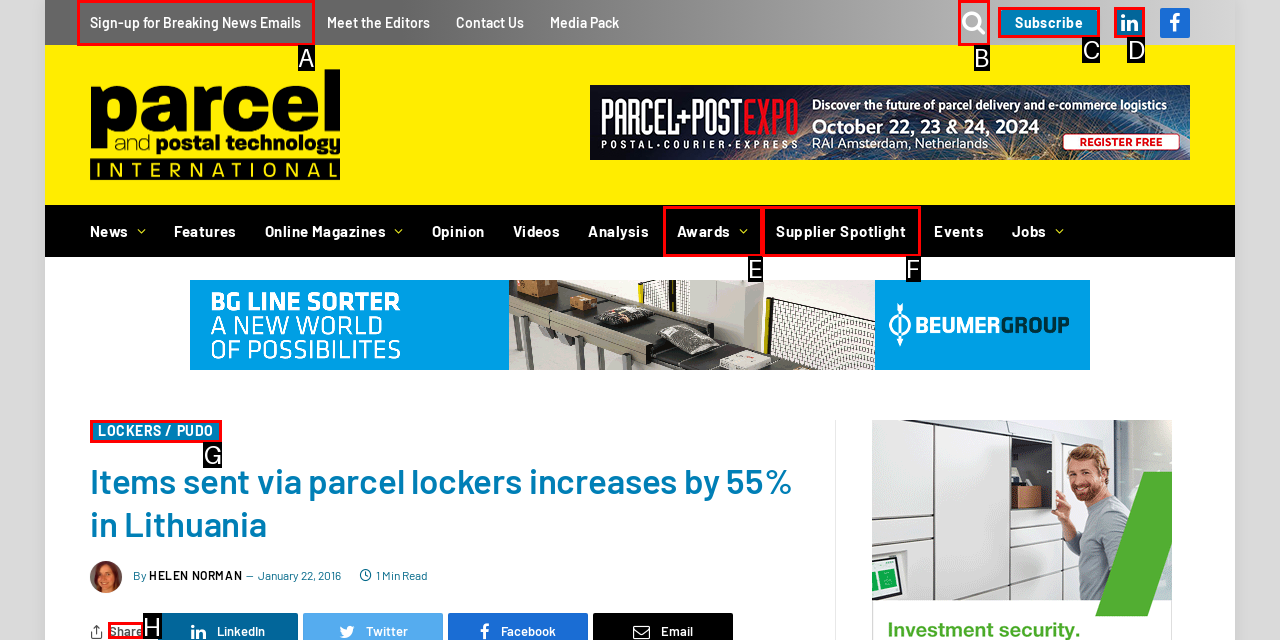Select the correct HTML element to complete the following task: Share the article
Provide the letter of the choice directly from the given options.

H